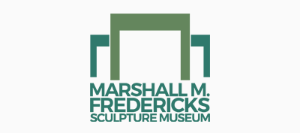What is the museum's focus on?
Please provide a comprehensive answer based on the information in the image.

The caption highlights the museum's focus on the art and legacy of sculptor Marshall M. Fredericks, which implies that the museum's primary focus is on sculpture as a significant form of artistic expression.